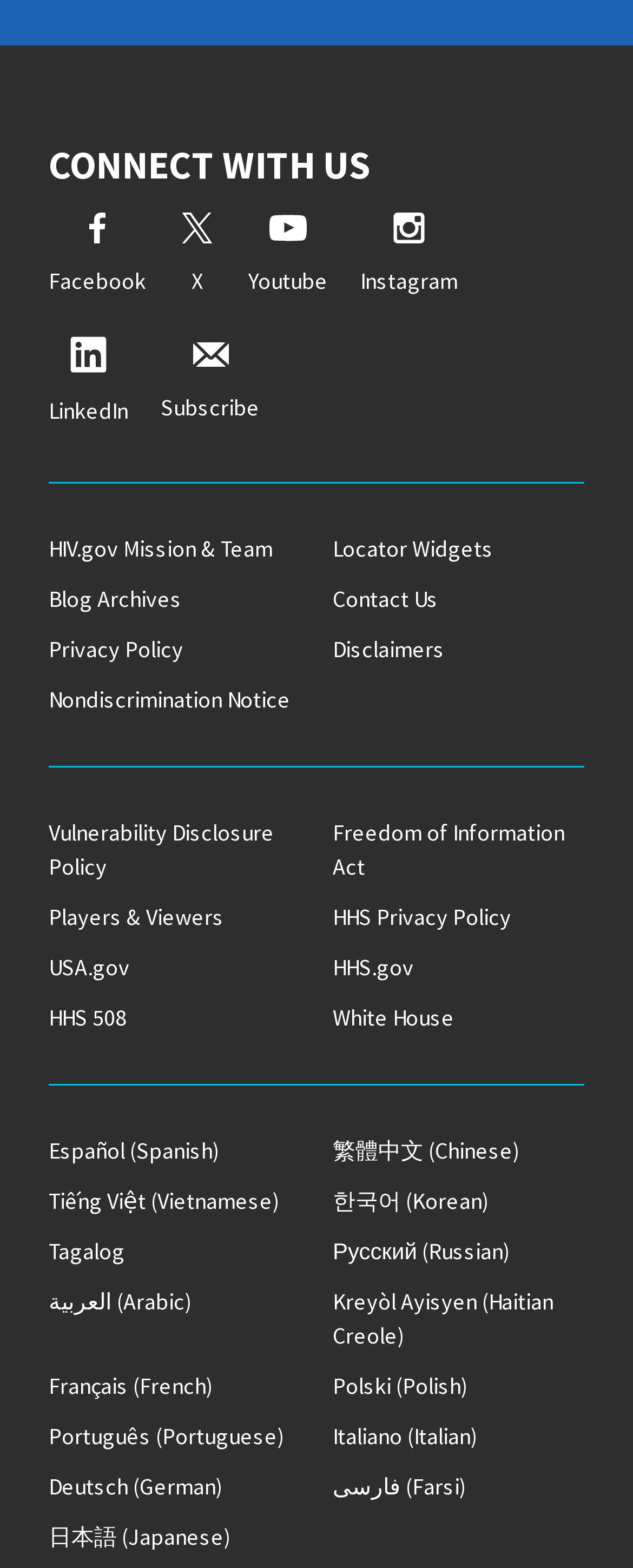Please find the bounding box coordinates of the section that needs to be clicked to achieve this instruction: "Subscribe to our newsletter".

[0.254, 0.215, 0.41, 0.276]